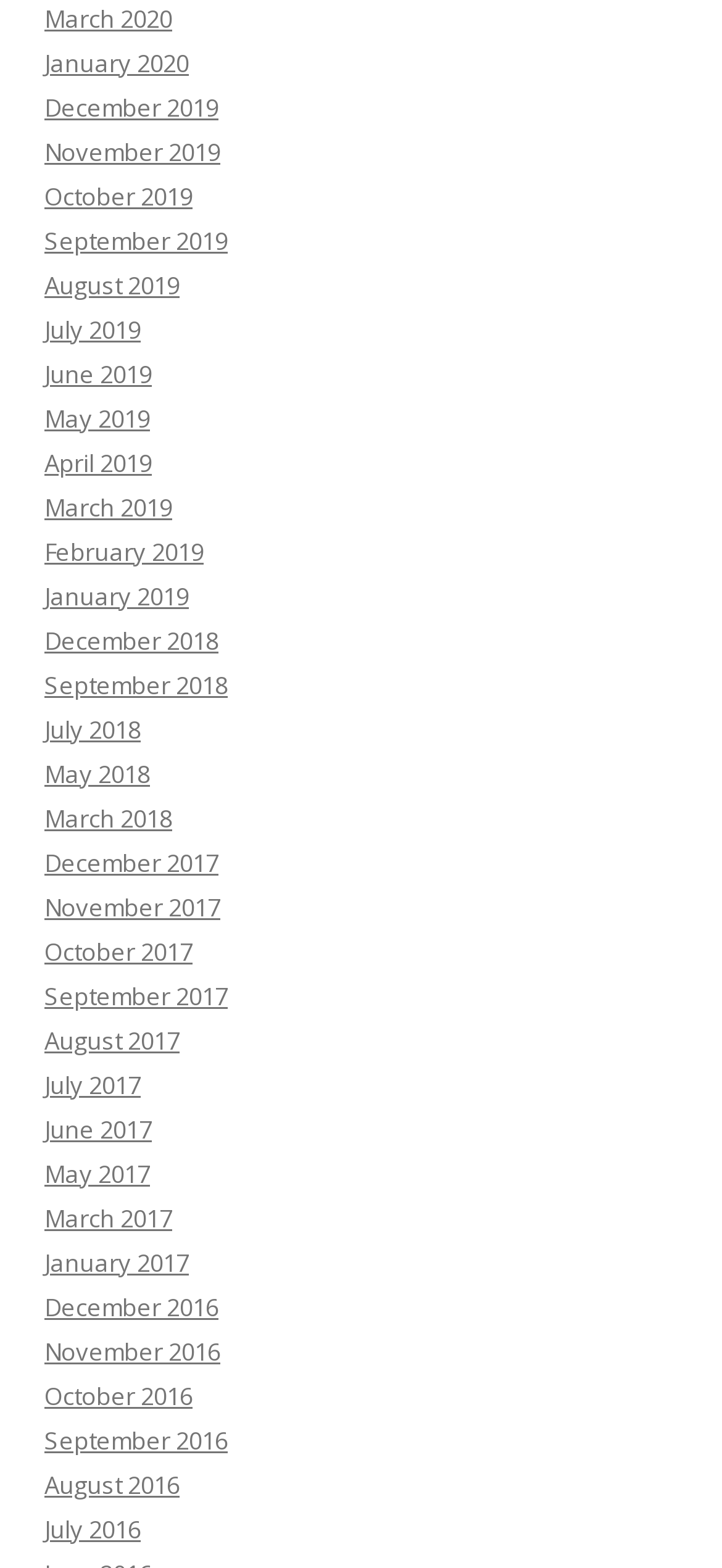Provide the bounding box coordinates of the UI element this sentence describes: "May 2018".

[0.062, 0.483, 0.208, 0.504]